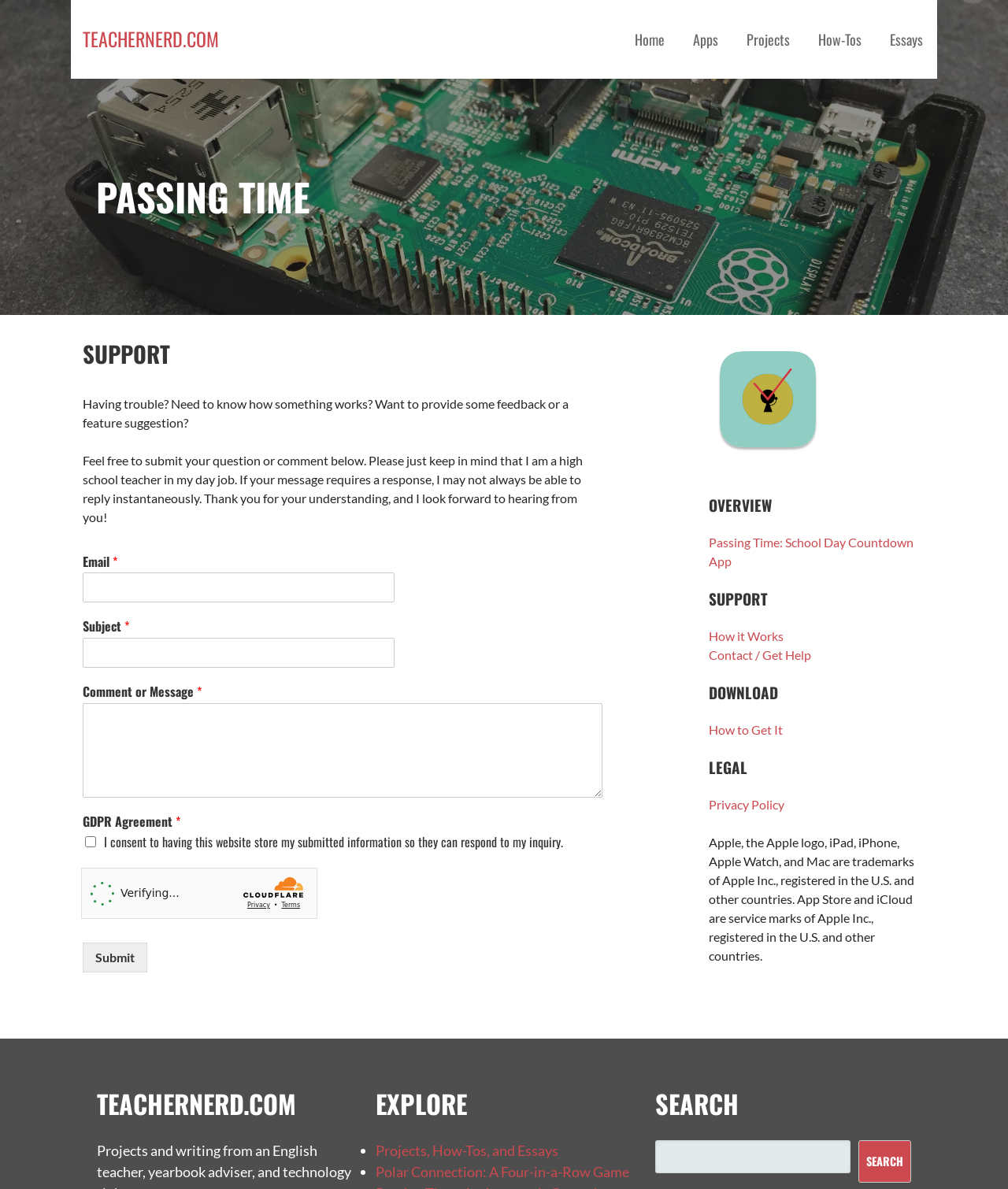Determine the coordinates of the bounding box that should be clicked to complete the instruction: "Enter your email". The coordinates should be represented by four float numbers between 0 and 1: [left, top, right, bottom].

[0.082, 0.482, 0.392, 0.507]